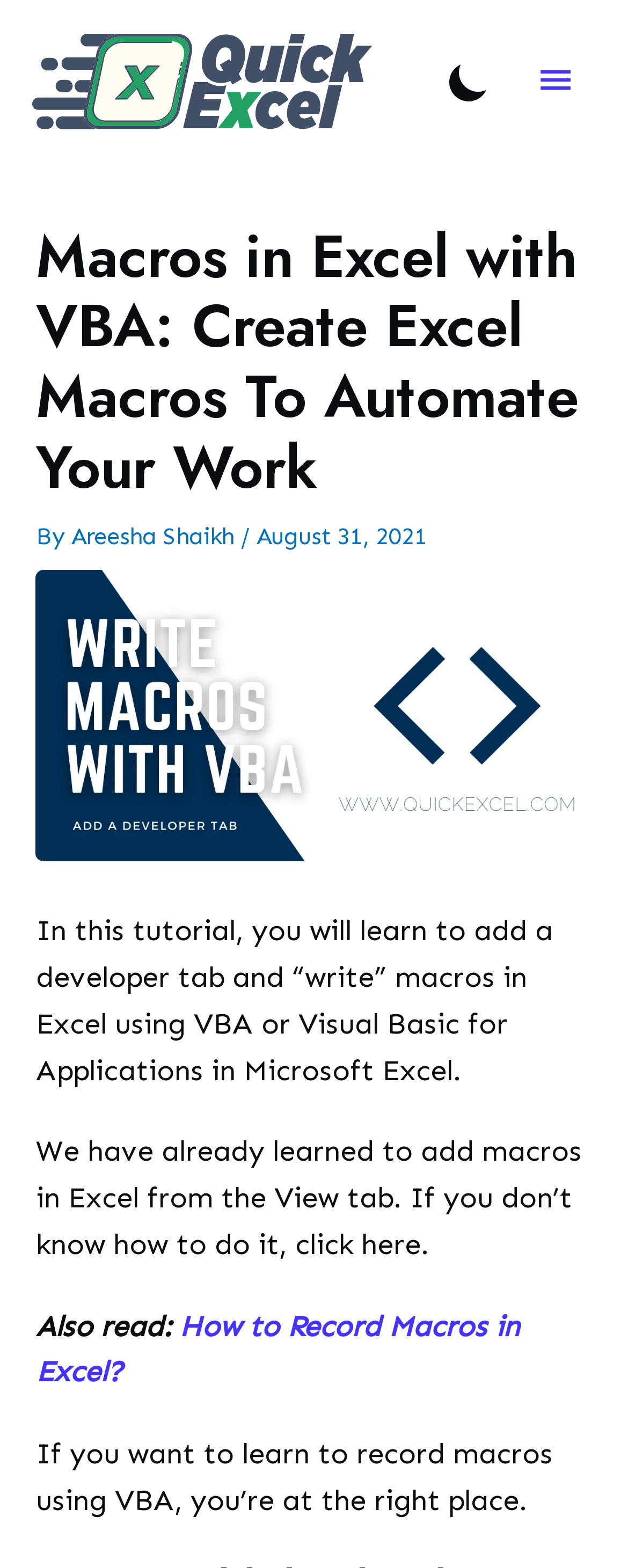Please extract and provide the main headline of the webpage.

Macros in Excel with VBA: Create Excel Macros To Automate Your Work